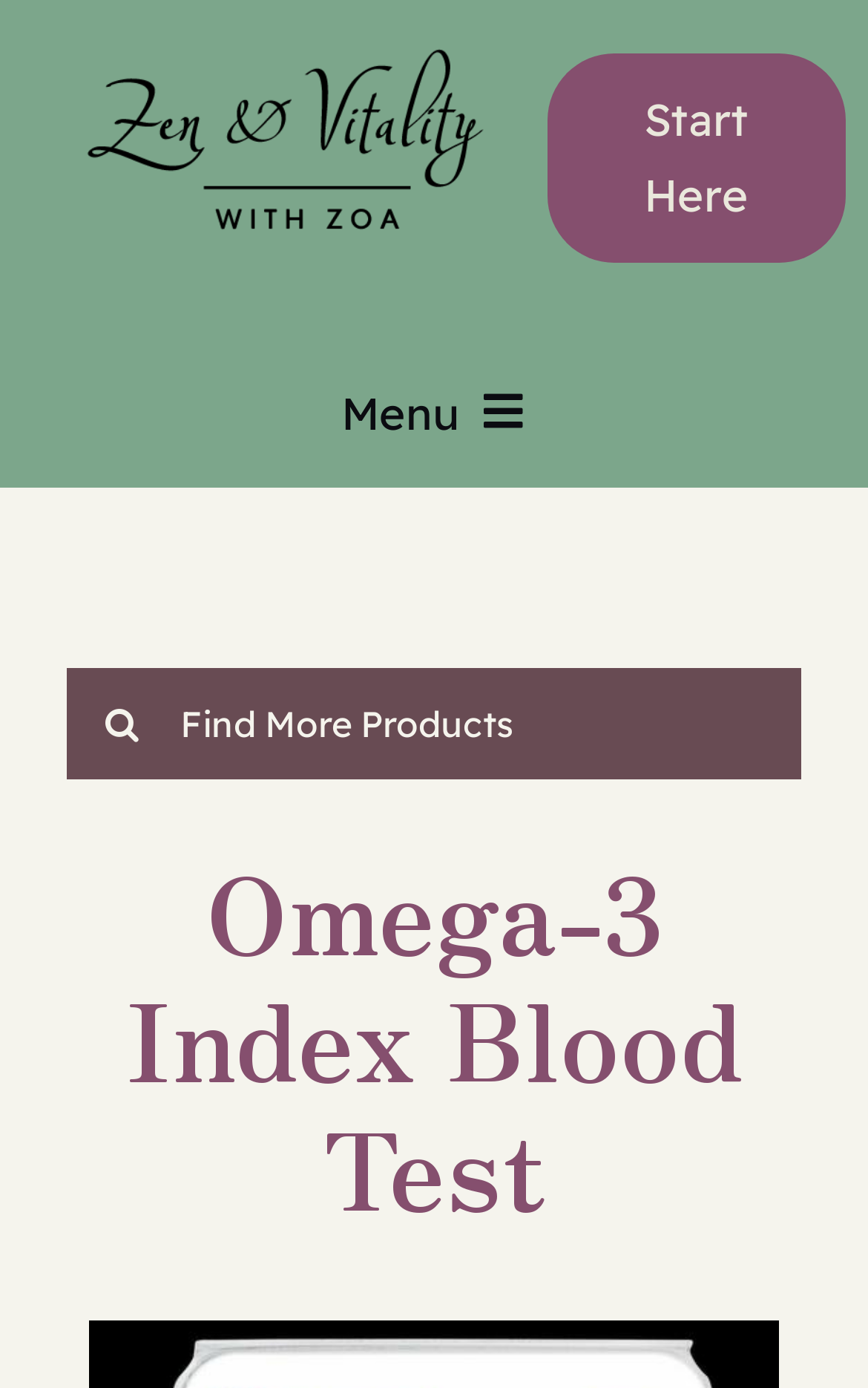What is the purpose of the search box?
Based on the screenshot, answer the question with a single word or phrase.

Find More Products